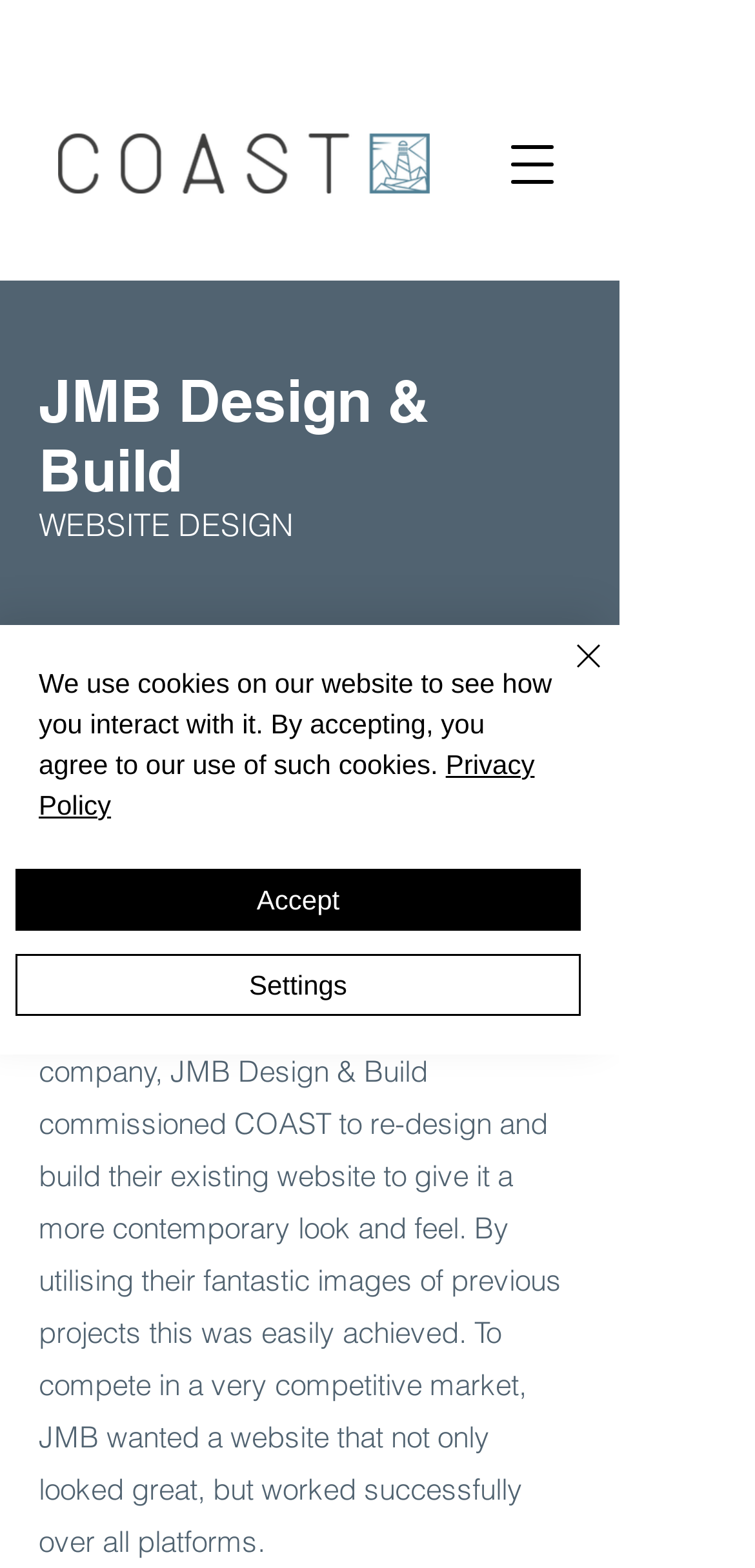Answer the following inquiry with a single word or phrase:
What is the project type of JMB Design & Build?

Website Design & Build